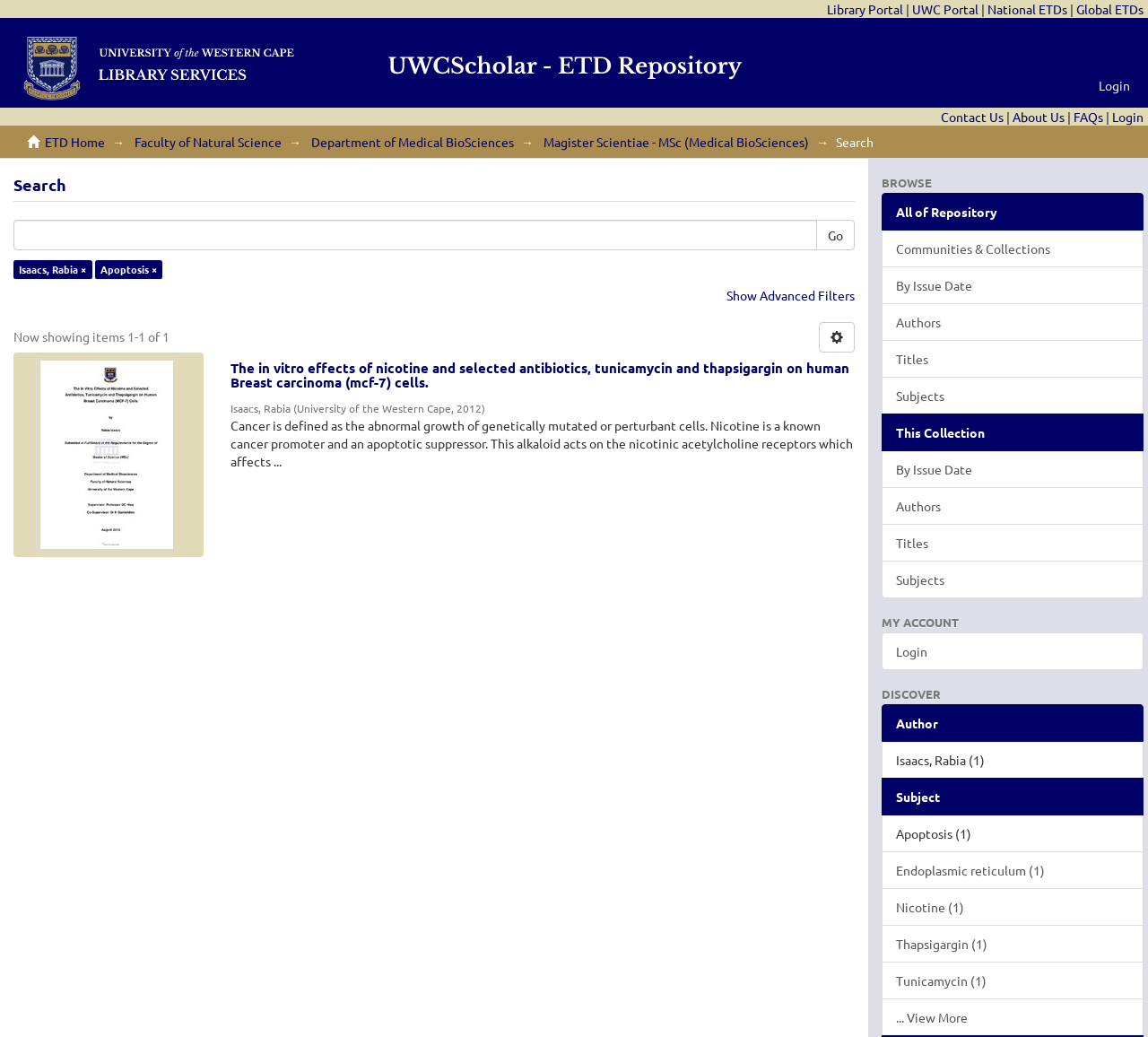Determine the bounding box coordinates for the area you should click to complete the following instruction: "Browse by issue date".

[0.768, 0.257, 0.996, 0.293]